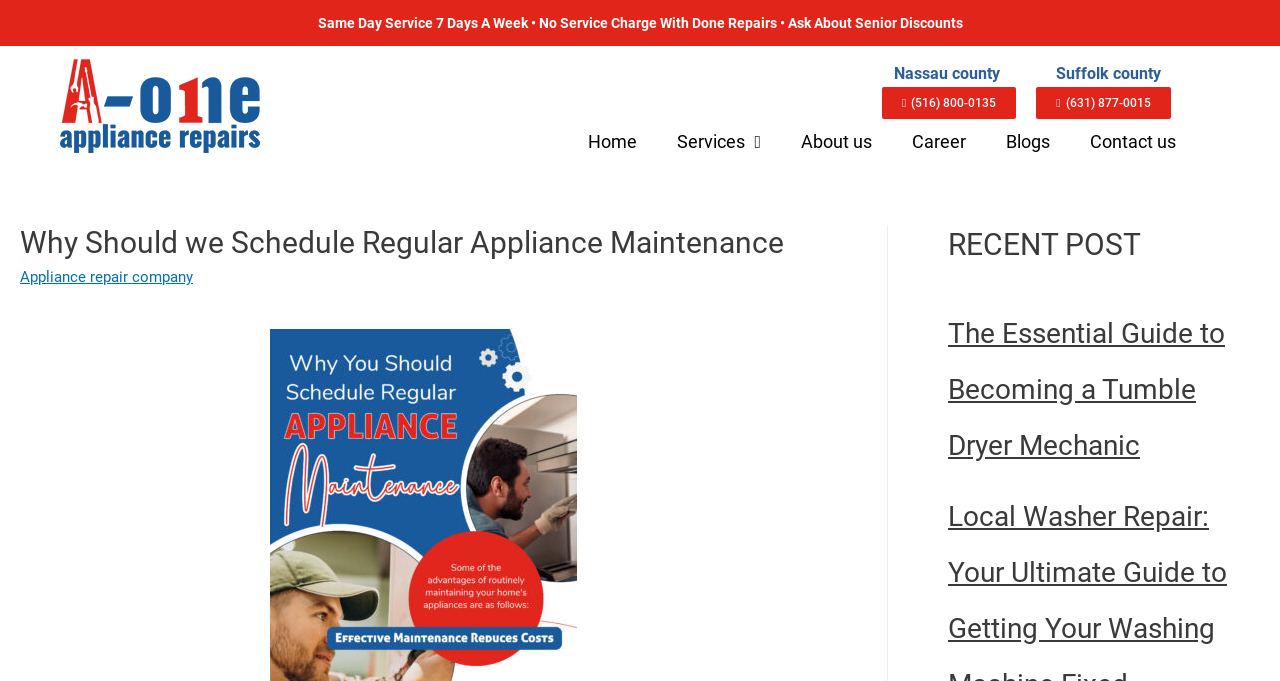Pinpoint the bounding box coordinates of the area that must be clicked to complete this instruction: "Call the number (516) 800-0135".

[0.689, 0.128, 0.794, 0.175]